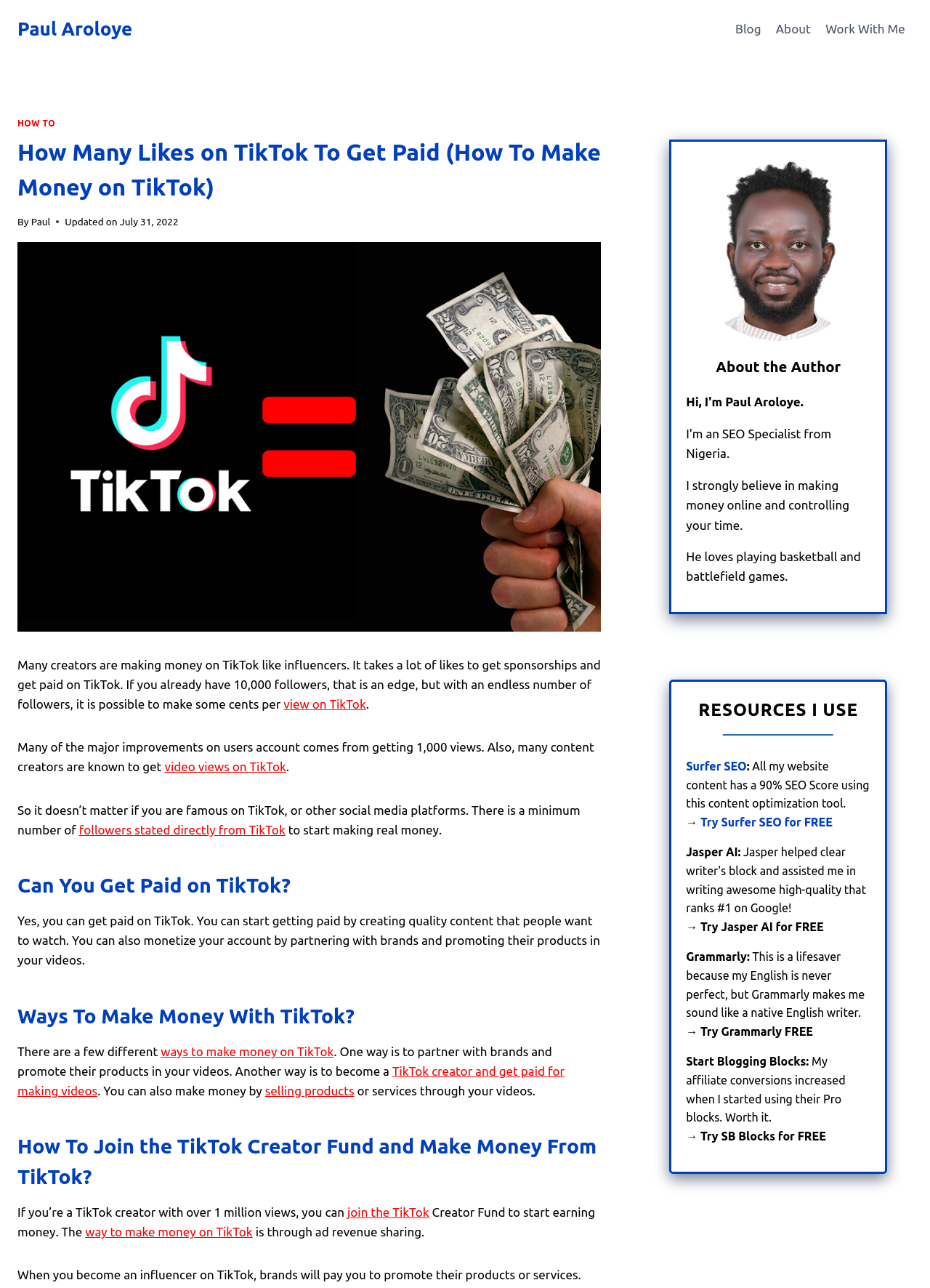Please determine the bounding box coordinates of the section I need to click to accomplish this instruction: "View the author's profile".

[0.738, 0.121, 0.936, 0.265]